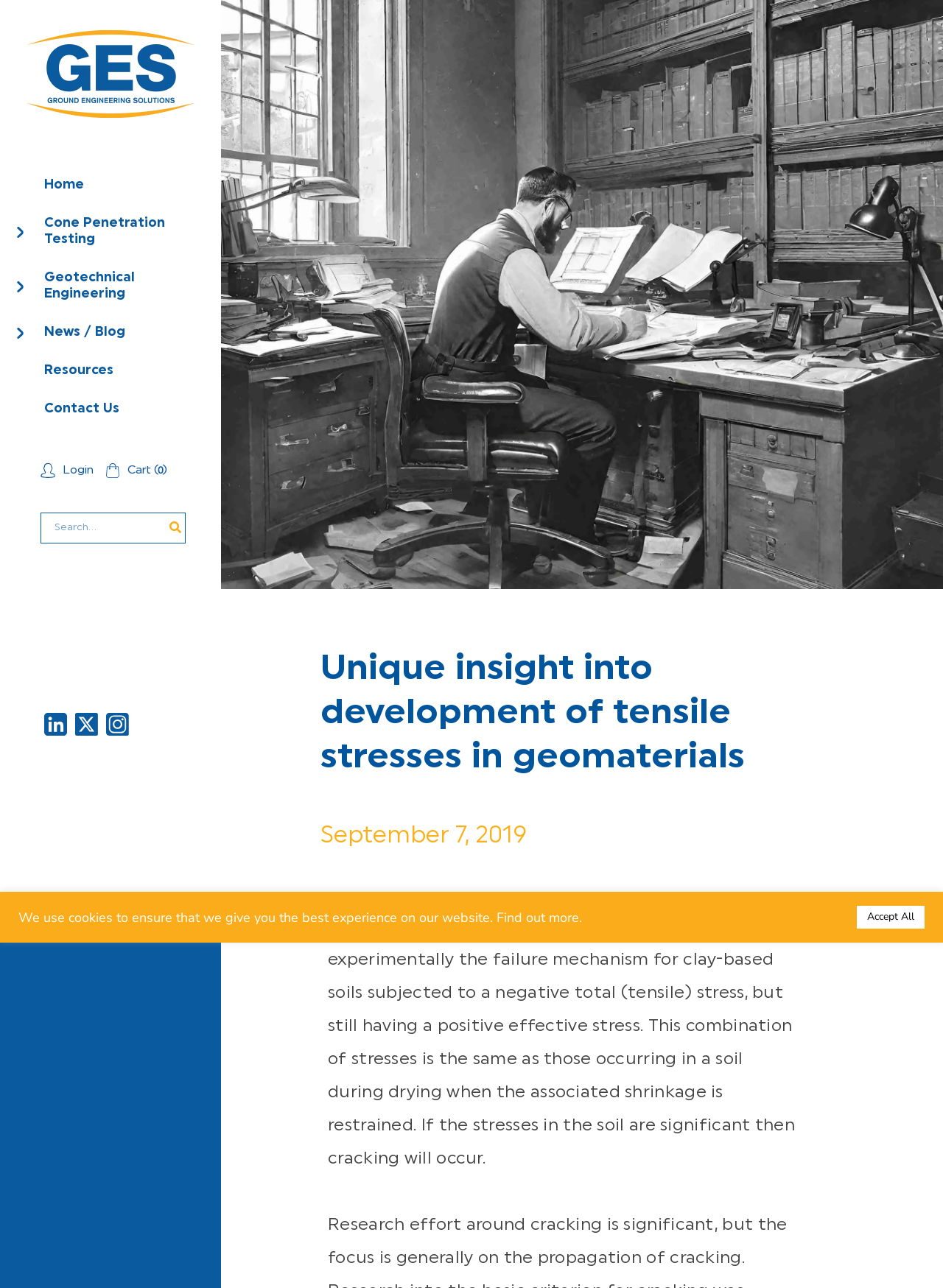Please provide the bounding box coordinates for the element that needs to be clicked to perform the following instruction: "Read the article published on 'September 7, 2019'". The coordinates should be given as four float numbers between 0 and 1, i.e., [left, top, right, bottom].

[0.34, 0.64, 0.559, 0.659]